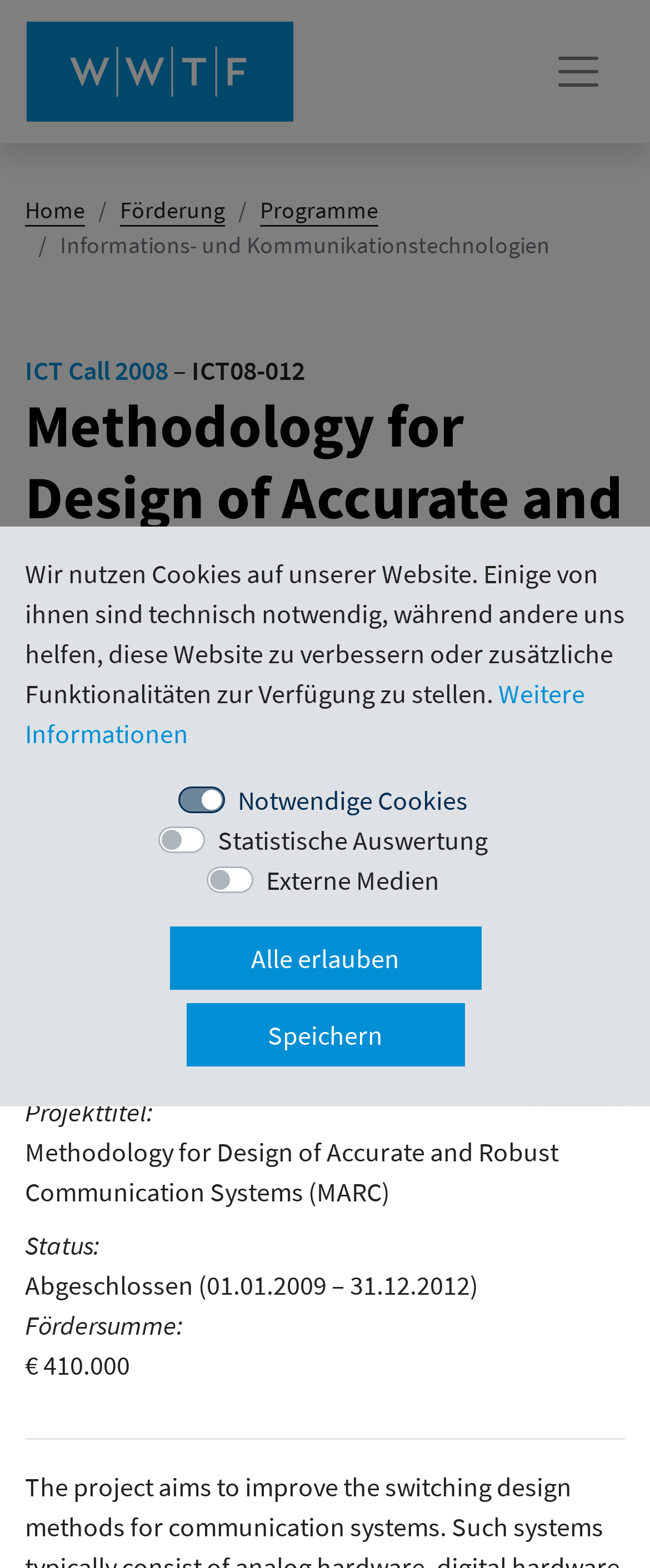Find the bounding box coordinates of the element to click in order to complete the given instruction: "Allow all cookies."

[0.26, 0.591, 0.74, 0.631]